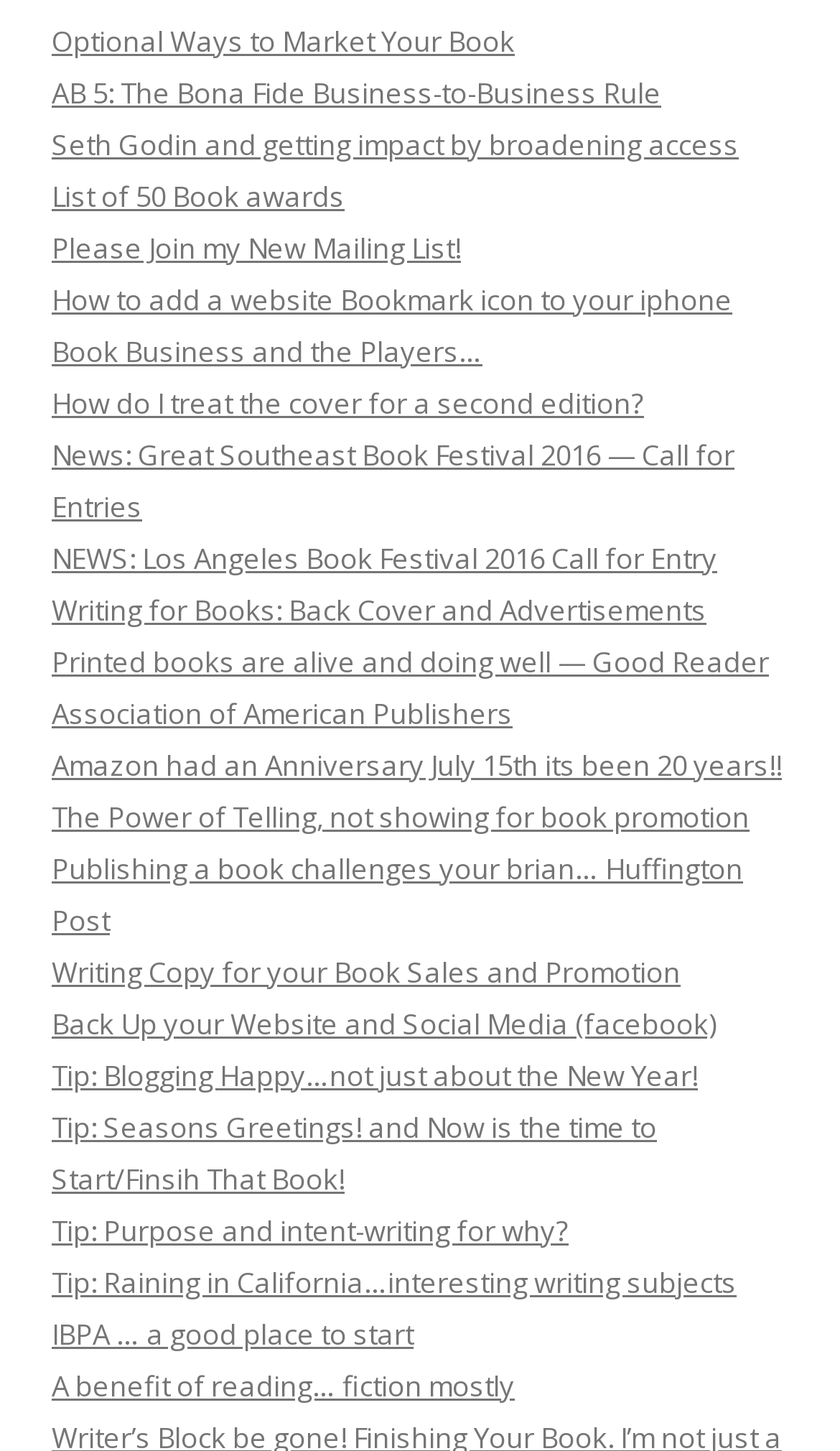Provide the bounding box coordinates of the area you need to click to execute the following instruction: "Read about optional ways to market your book".

[0.062, 0.015, 0.613, 0.042]